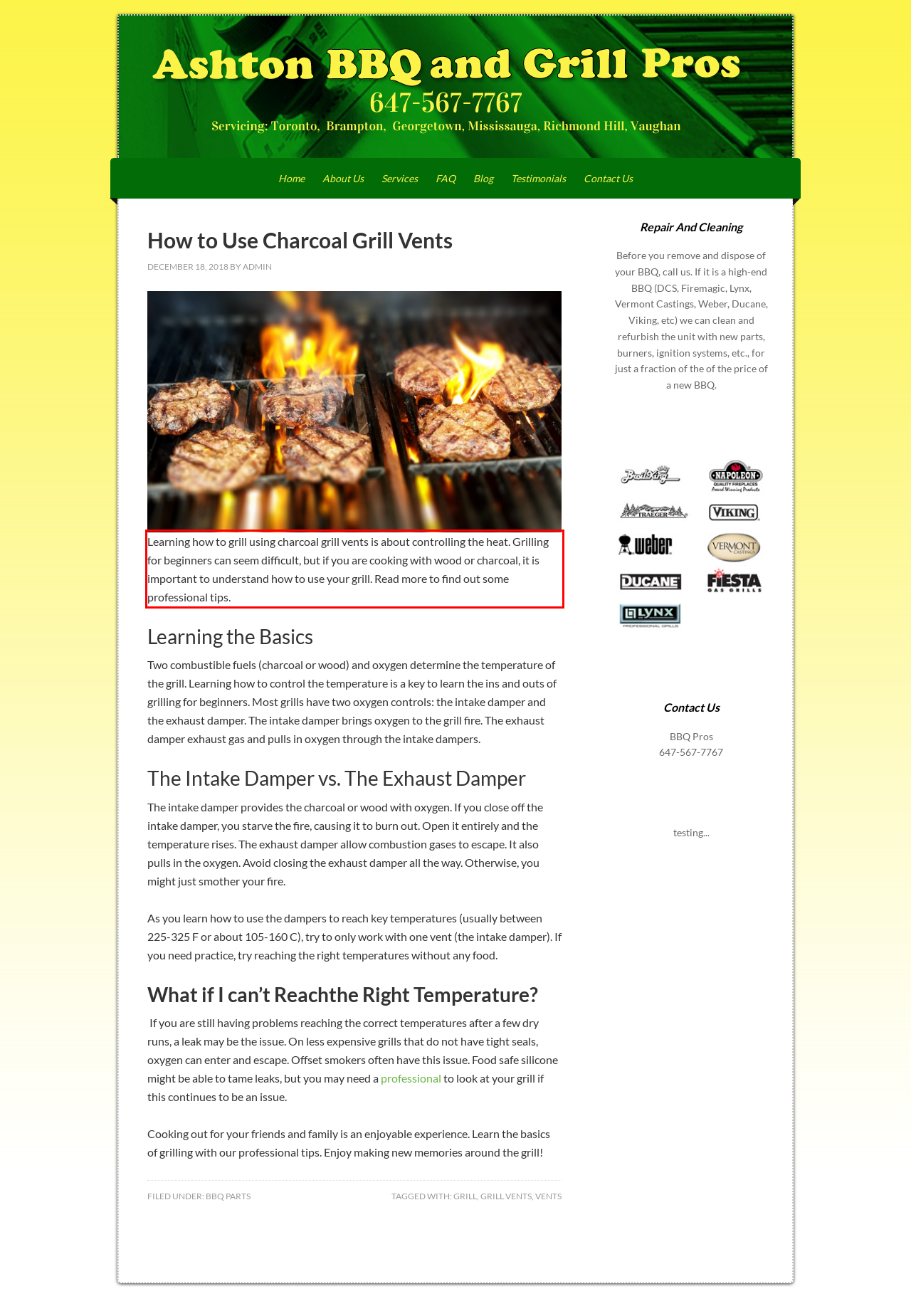You are provided with a webpage screenshot that includes a red rectangle bounding box. Extract the text content from within the bounding box using OCR.

Learning how to grill using charcoal grill vents is about controlling the heat. Grilling for beginners can seem difficult, but if you are cooking with wood or charcoal, it is important to understand how to use your grill. Read more to find out some professional tips.